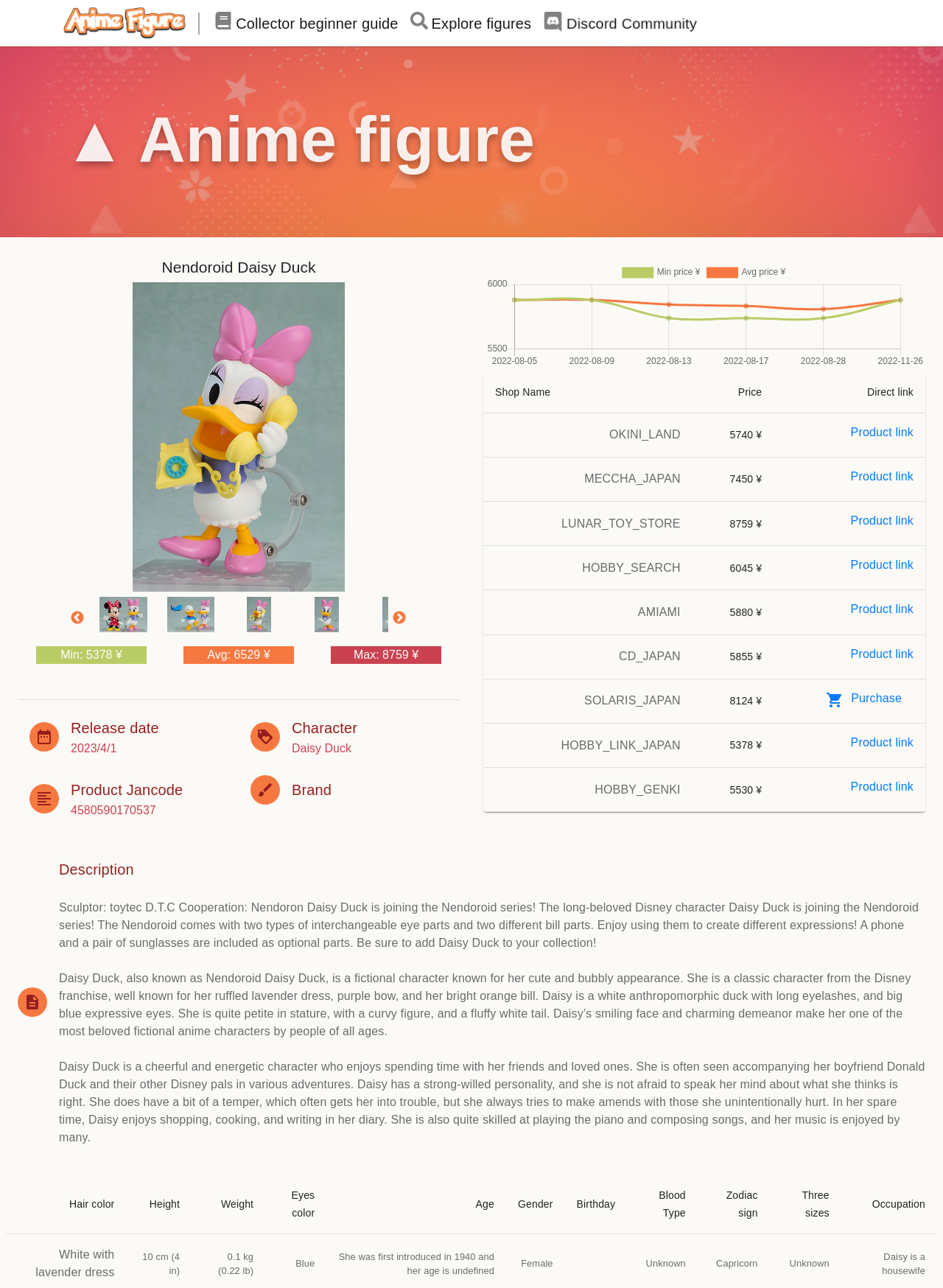Please determine the bounding box coordinates for the element with the description: "Collector beginner guide".

[0.227, 0.006, 0.422, 0.03]